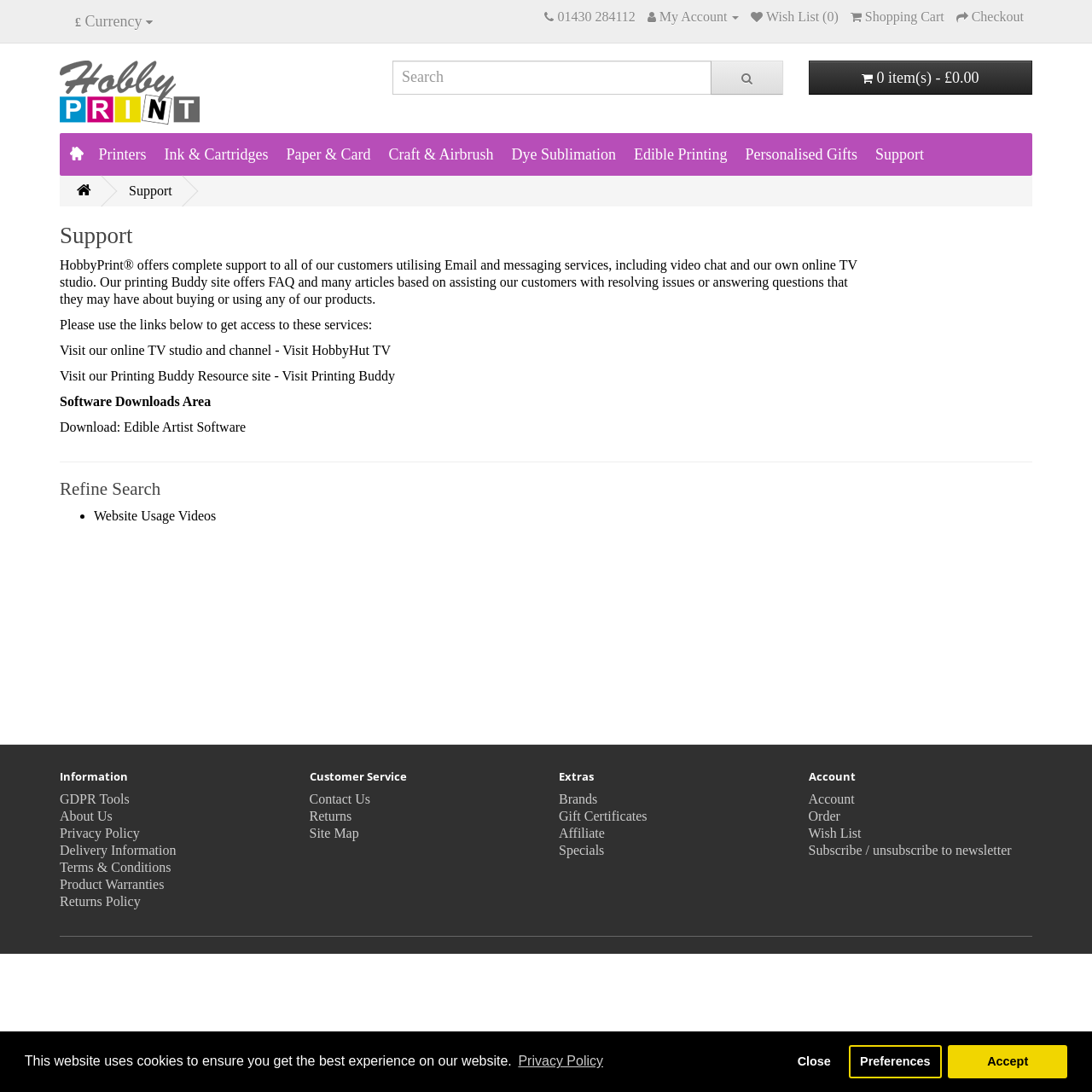Provide a comprehensive caption for the webpage.

This webpage is a support area for Hobbyprint, offering various resources and services to customers. At the top, there is a cookie consent dialog with buttons to learn more about cookies, dismiss the message, and adjust cookie settings. Below this, there is a navigation bar with links to the homepage, currency selection, account, wishlist, shopping cart, and checkout.

On the left side, there is a search bar and a list of categories, including printers, ink and cartridges, paper and card, craft and airbrush, dye sublimation, edible printing, and personalized gifts. Below this, there is a section dedicated to support, with a heading and a paragraph describing the types of support available, including email, messaging, video chat, and online TV studio.

The support section is divided into several subsections, including links to visit the online TV studio, printing buddy resource site, and software downloads area. There is also a refine search section with a list of options, including website usage videos.

At the bottom of the page, there are three columns of links, categorized under information, customer service, and extras. The information section includes links to GDPR tools, about us, privacy policy, delivery information, terms and conditions, product warranties, and returns policy. The customer service section includes links to contact us, returns, and site map. The extras section includes links to brands, gift certificates, affiliate, and specials.

Finally, there is a section dedicated to account management, with links to account, order, wishlist, and newsletter subscription/unsubscription.